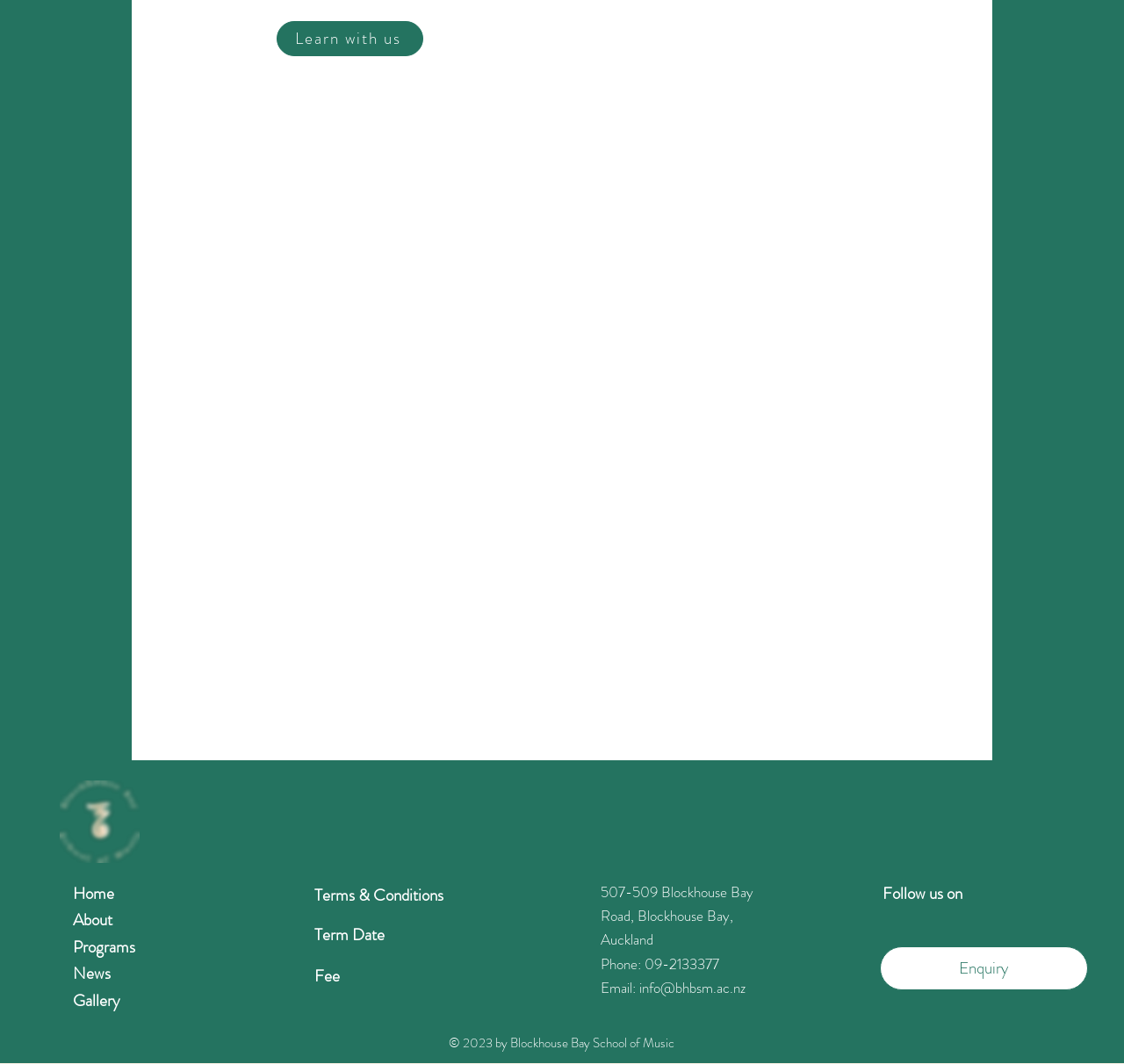What is the email address of the school?
Look at the image and provide a short answer using one word or a phrase.

info@bhbsm.ac.nz